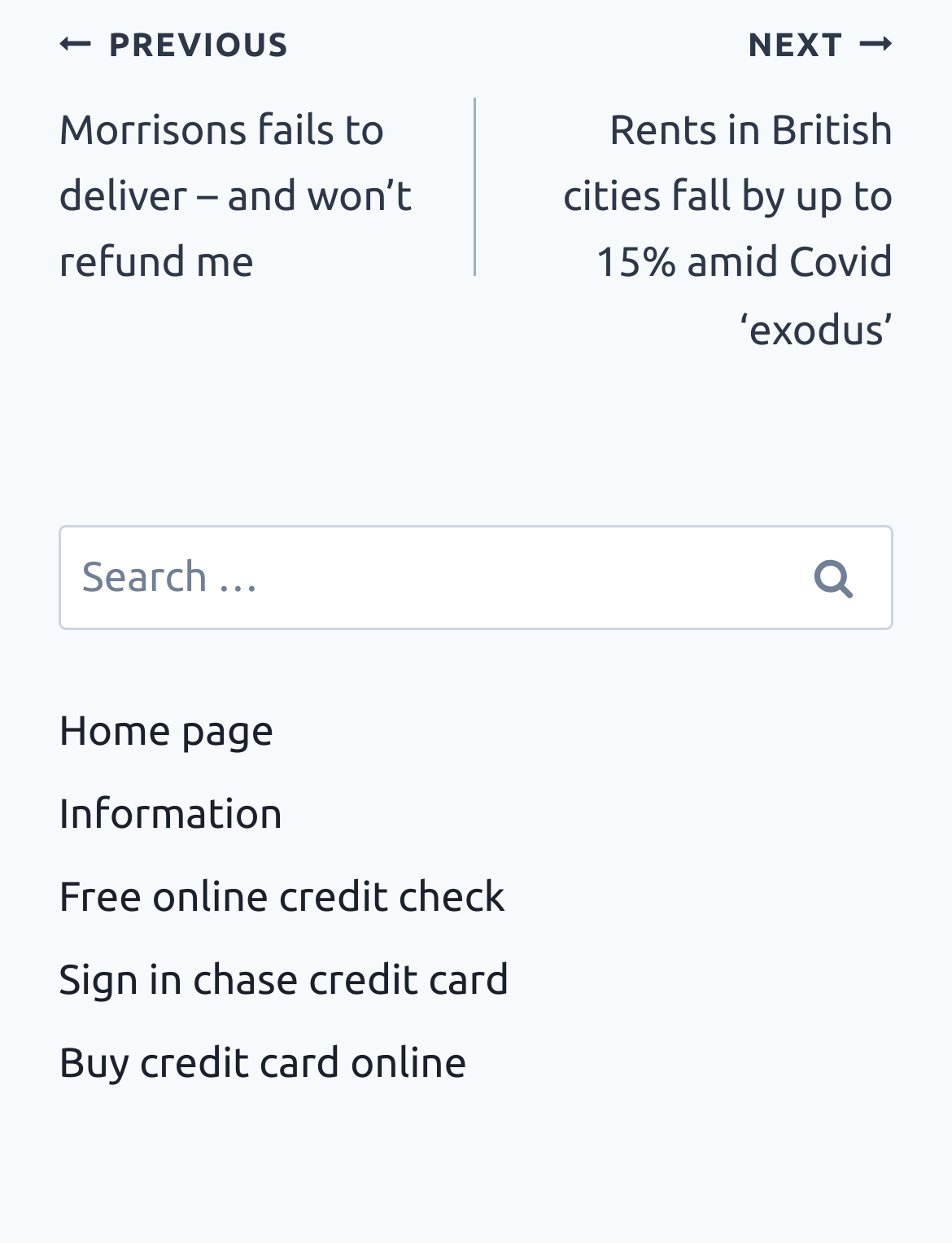Determine the coordinates of the bounding box for the clickable area needed to execute this instruction: "Go to Developer Center".

None